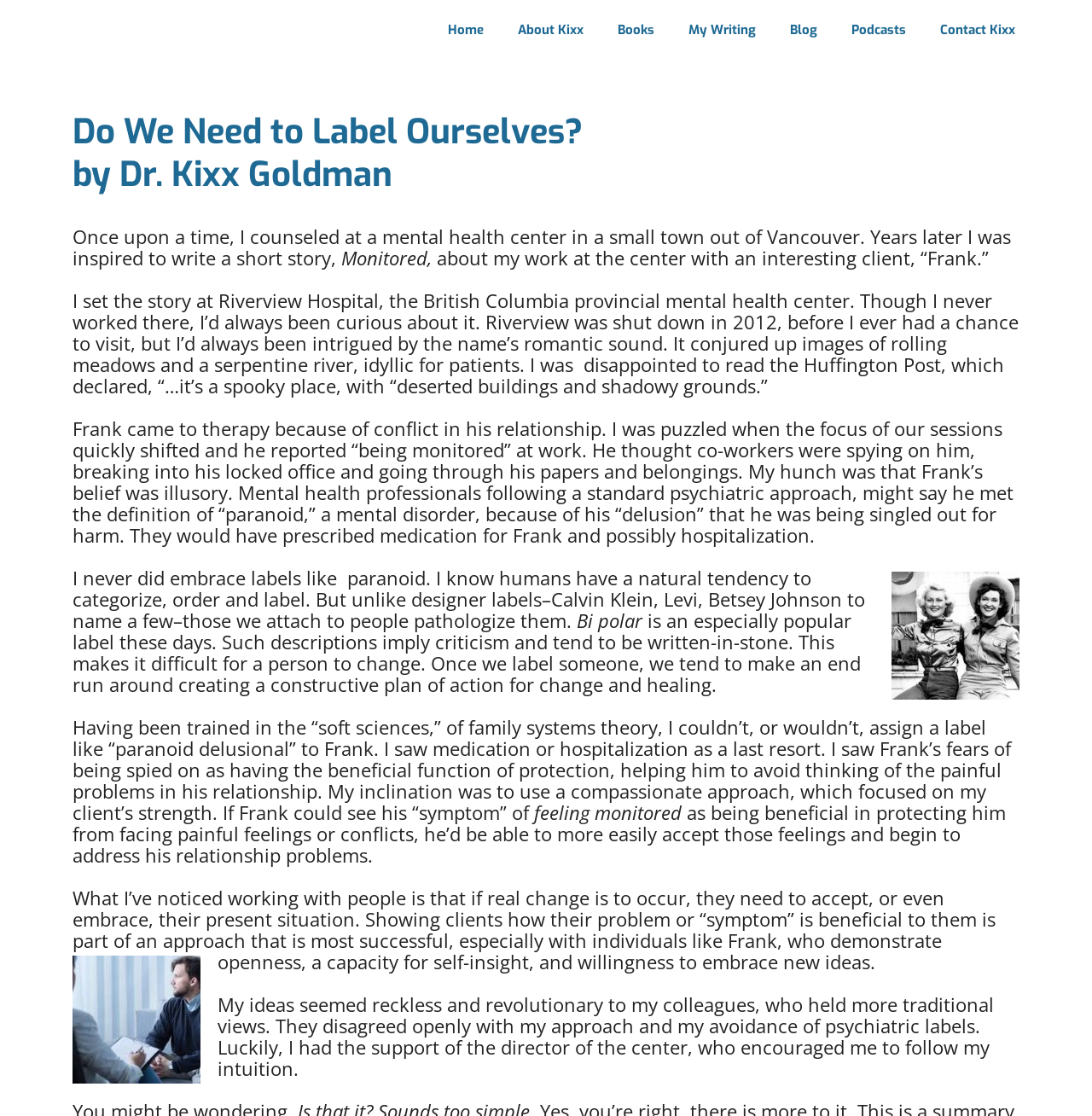Bounding box coordinates must be specified in the format (top-left x, top-left y, bottom-right x, bottom-right y). All values should be floating point numbers between 0 and 1. What are the bounding box coordinates of the UI element described as: Blog

[0.708, 0.018, 0.764, 0.036]